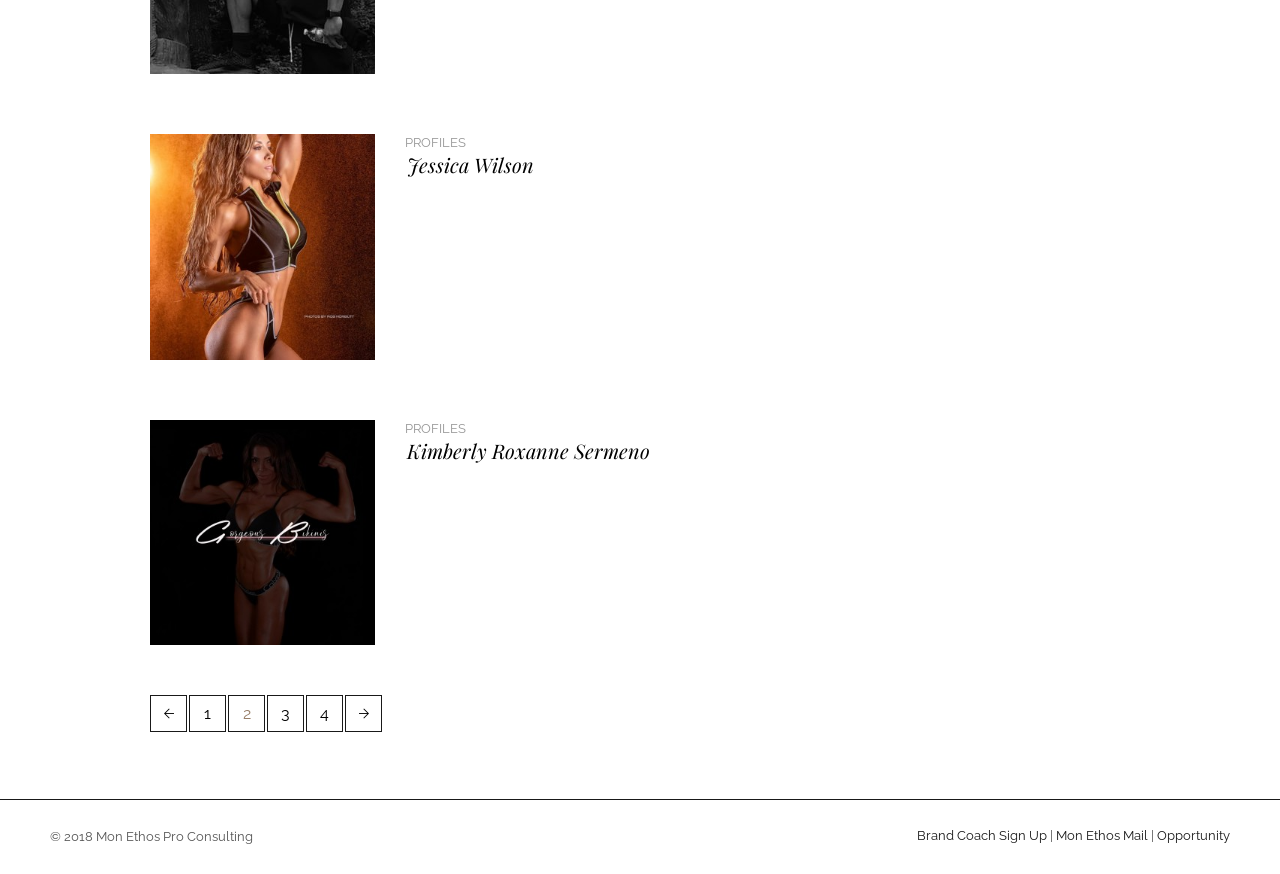Locate and provide the bounding box coordinates for the HTML element that matches this description: "Safe Drop-Off / Pick-Up Procedures".

None